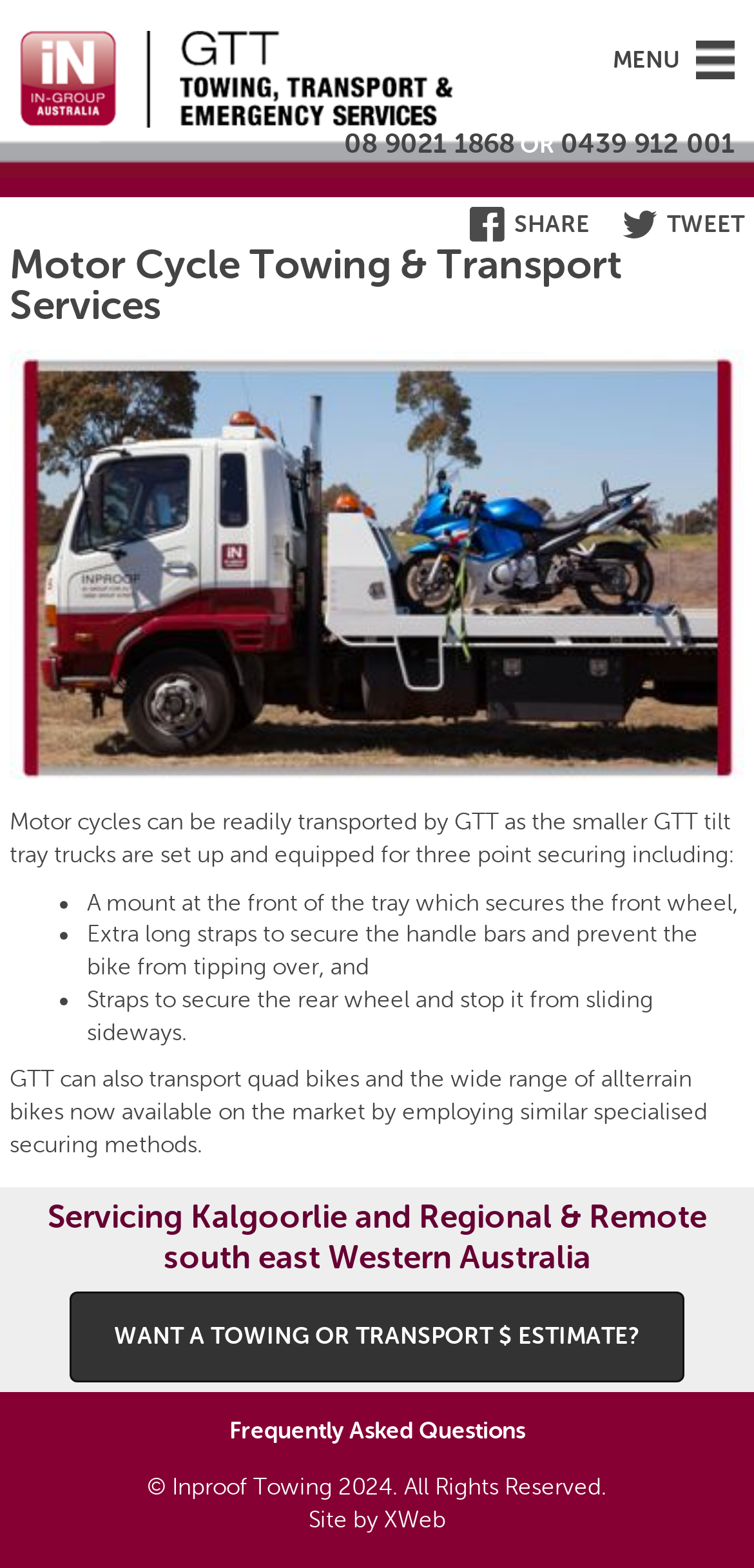Identify the bounding box for the UI element specified in this description: "0439 912 001". The coordinates must be four float numbers between 0 and 1, formatted as [left, top, right, bottom].

[0.744, 0.069, 0.974, 0.113]